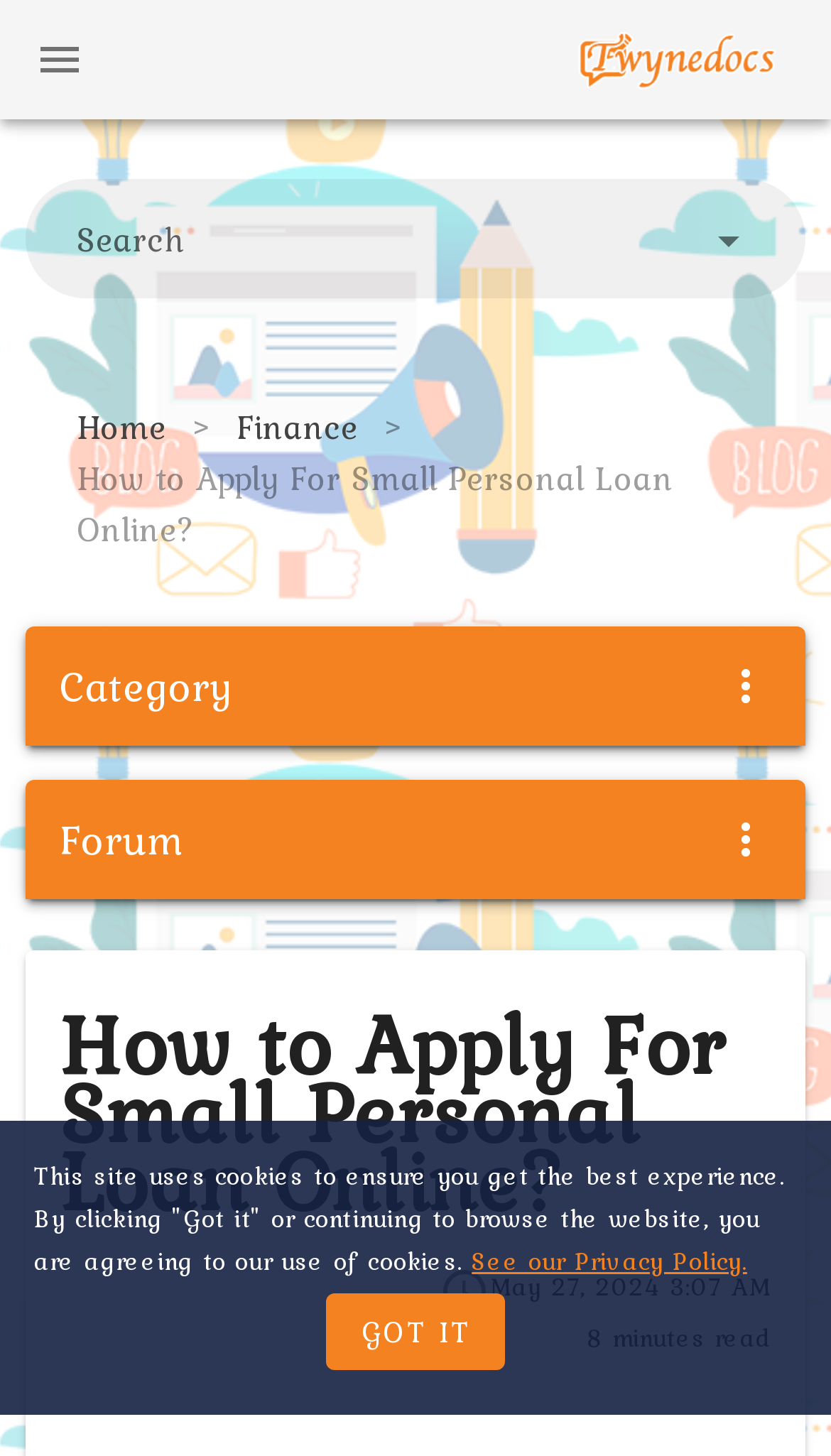Locate the bounding box coordinates of the element's region that should be clicked to carry out the following instruction: "Go to the Finance page". The coordinates need to be four float numbers between 0 and 1, i.e., [left, top, right, bottom].

[0.285, 0.275, 0.431, 0.31]